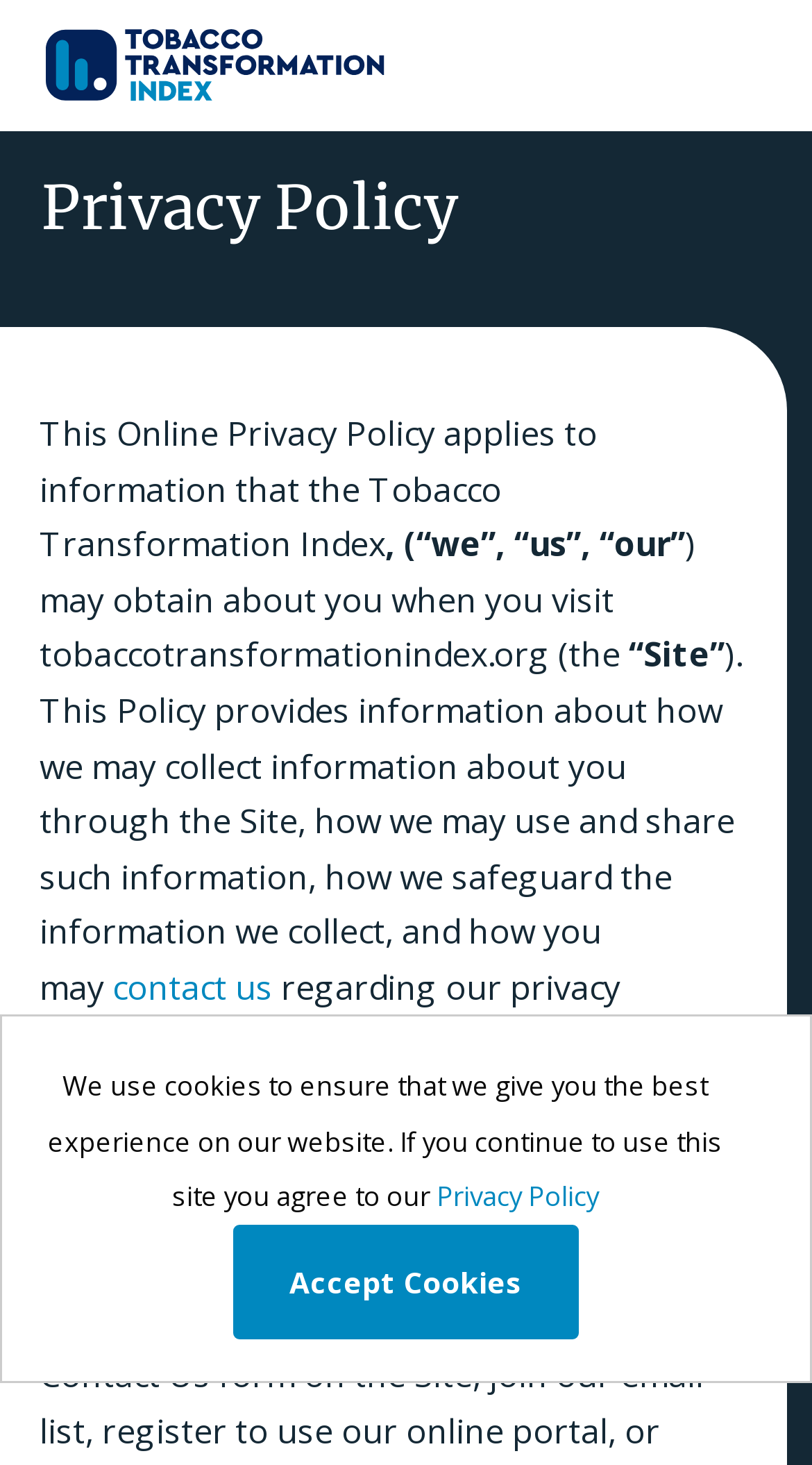How can users contact the website regarding privacy practices?
Please ensure your answer is as detailed and informative as possible.

The policy mentions that users can contact the website regarding their privacy practices, and provides a 'contact us' link for this purpose.